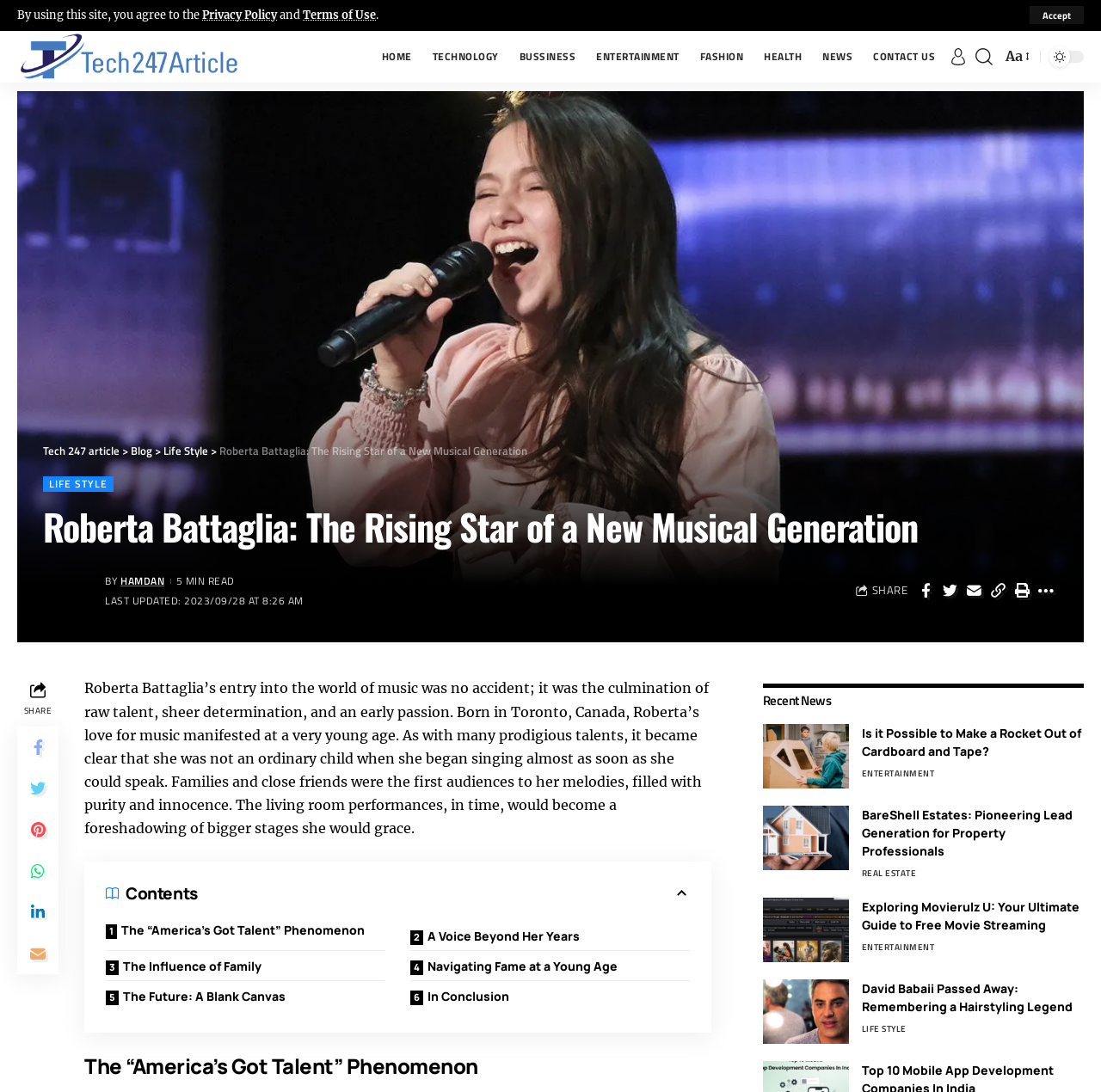How many categories are available in the main menu?
Look at the image and answer the question with a single word or phrase.

7